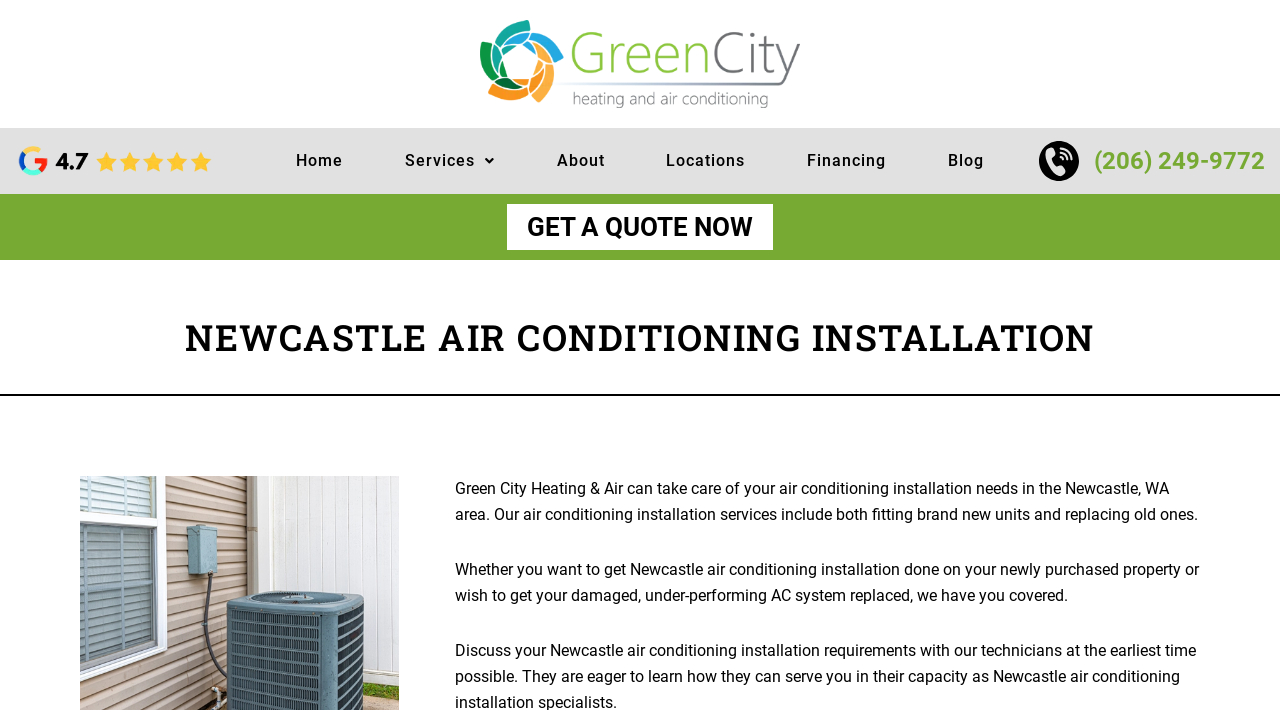Please locate the bounding box coordinates of the region I need to click to follow this instruction: "Click the 'Home' link".

[0.207, 0.194, 0.292, 0.259]